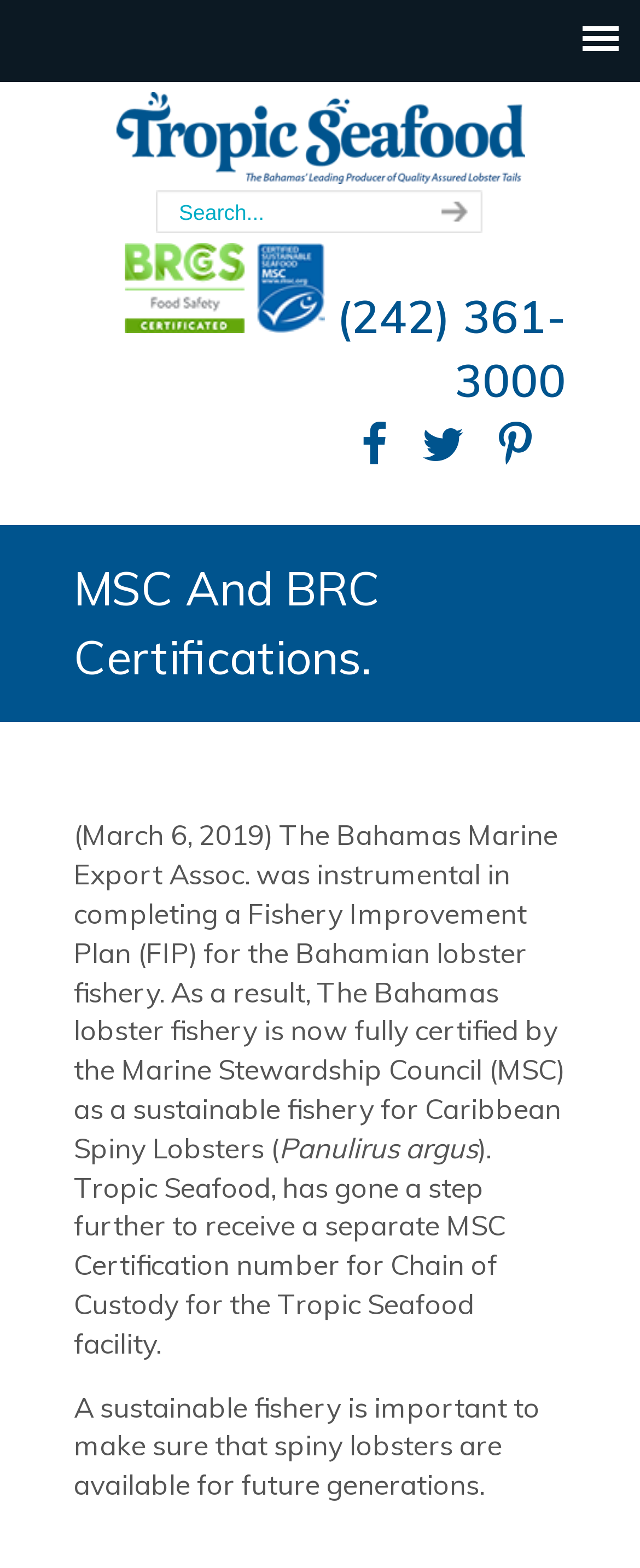Given the webpage screenshot and the description, determine the bounding box coordinates (top-left x, top-left y, bottom-right x, bottom-right y) that define the location of the UI element matching this description: Menu

None